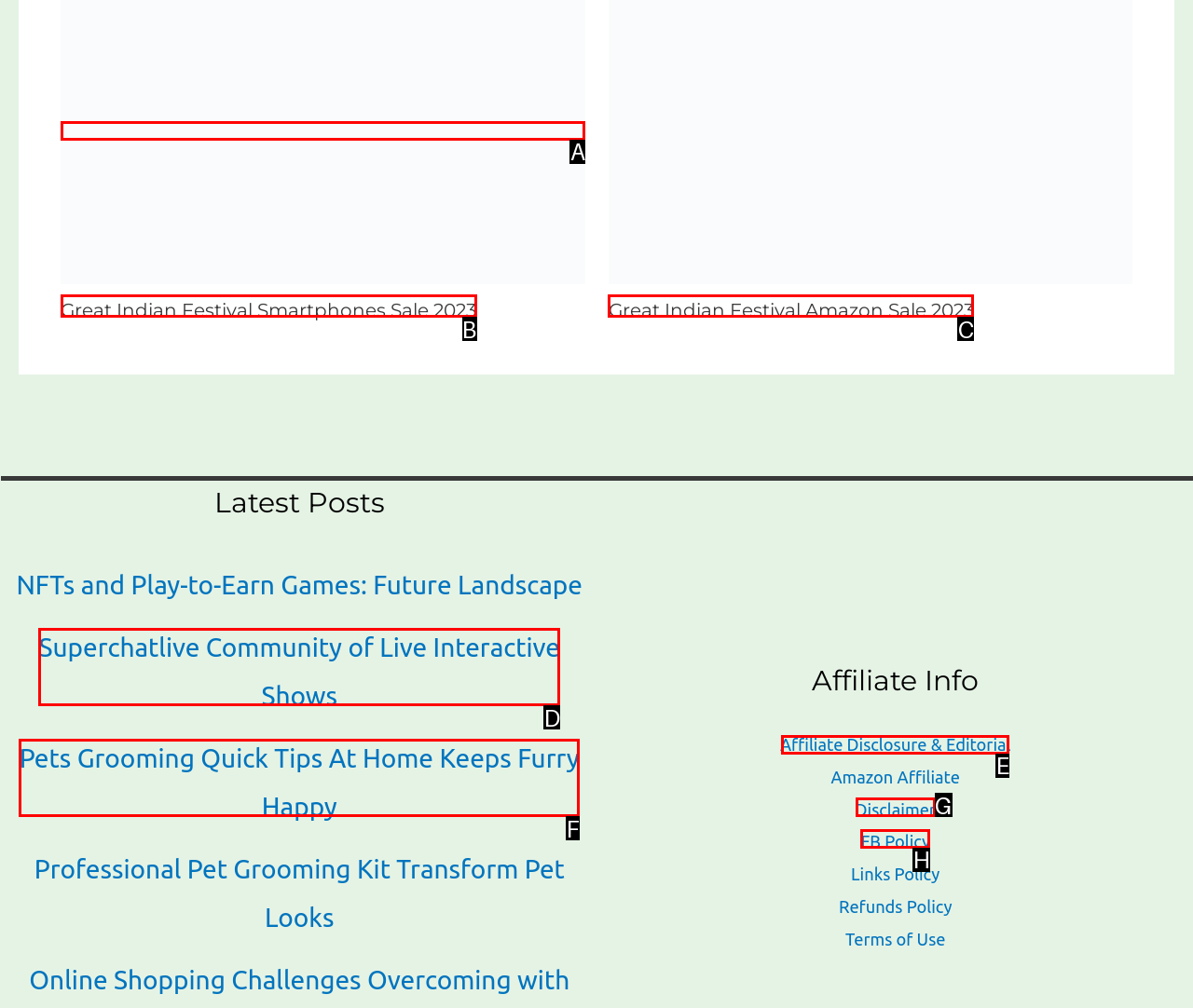Choose the UI element to click on to achieve this task: Check Affiliate Disclosure & Editorial. Reply with the letter representing the selected element.

E